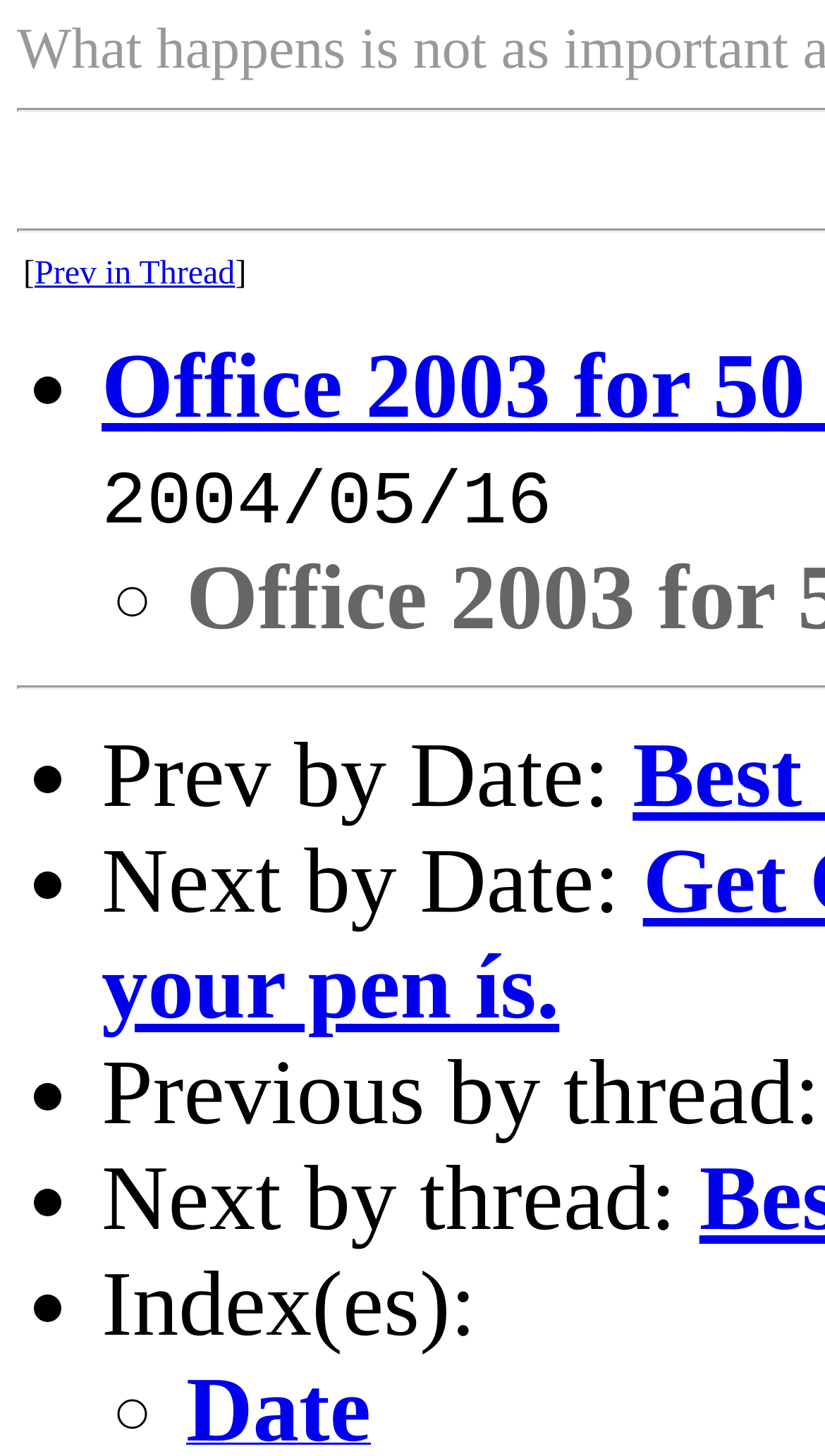Answer this question using a single word or a brief phrase:
What is the date format used?

YYYY/MM/DD